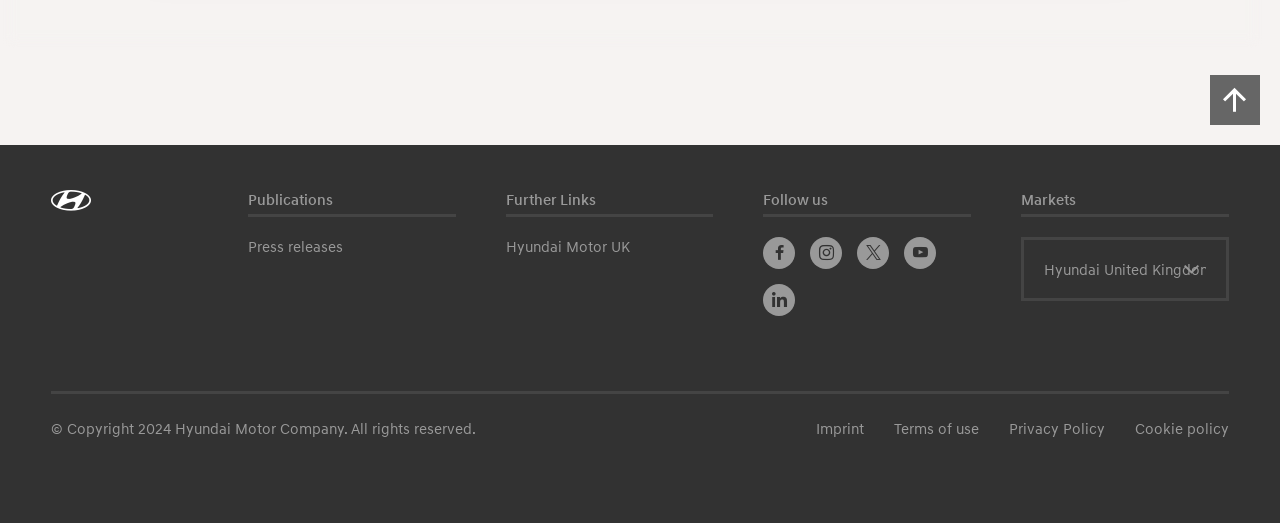Please identify the bounding box coordinates of the area I need to click to accomplish the following instruction: "Click Scroll to top button".

[0.945, 0.144, 0.984, 0.24]